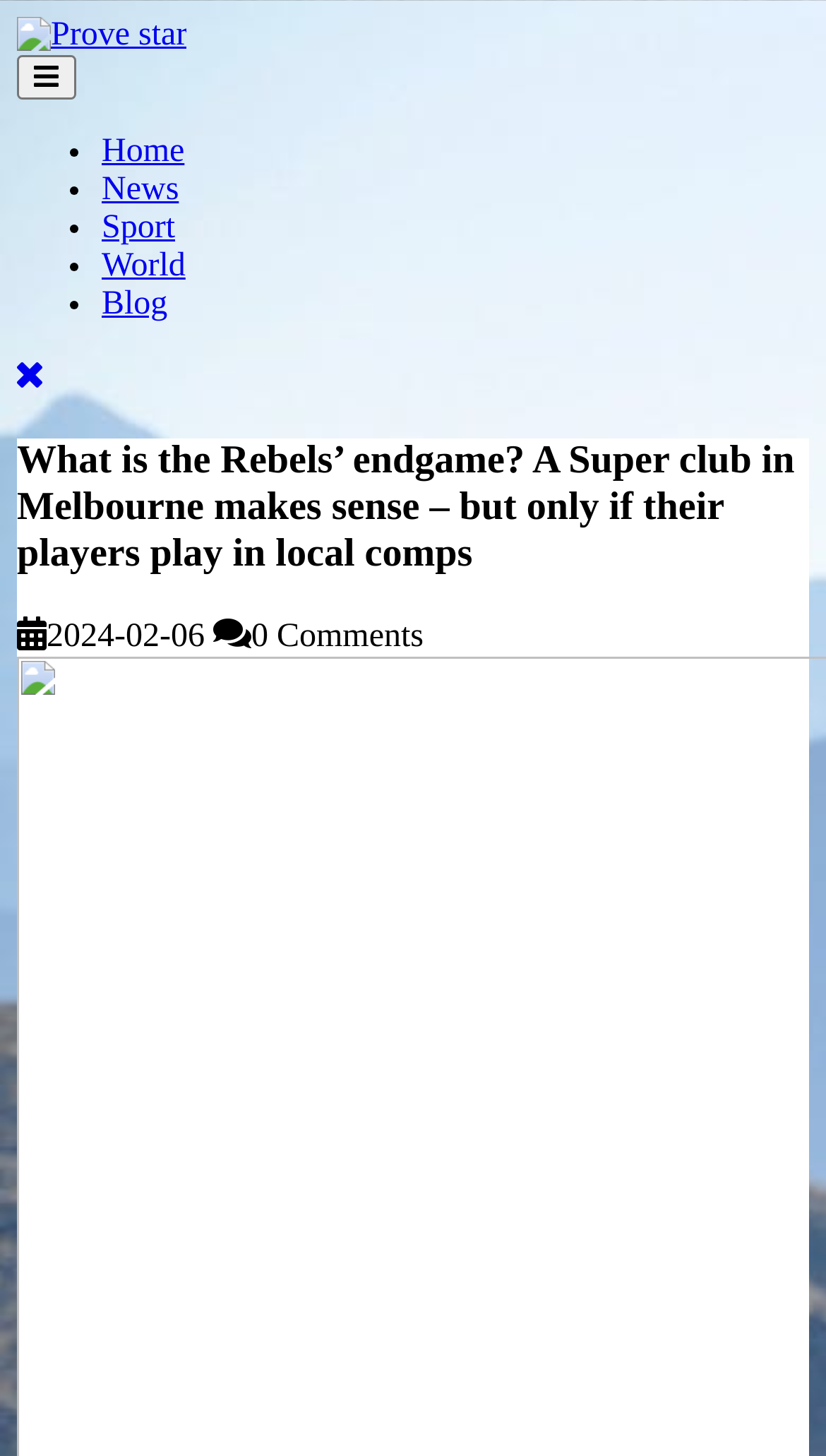How many comments are there on the article?
Answer the question with a detailed and thorough explanation.

I looked for the comment count and found it below the main heading, which says '0 Comments'.